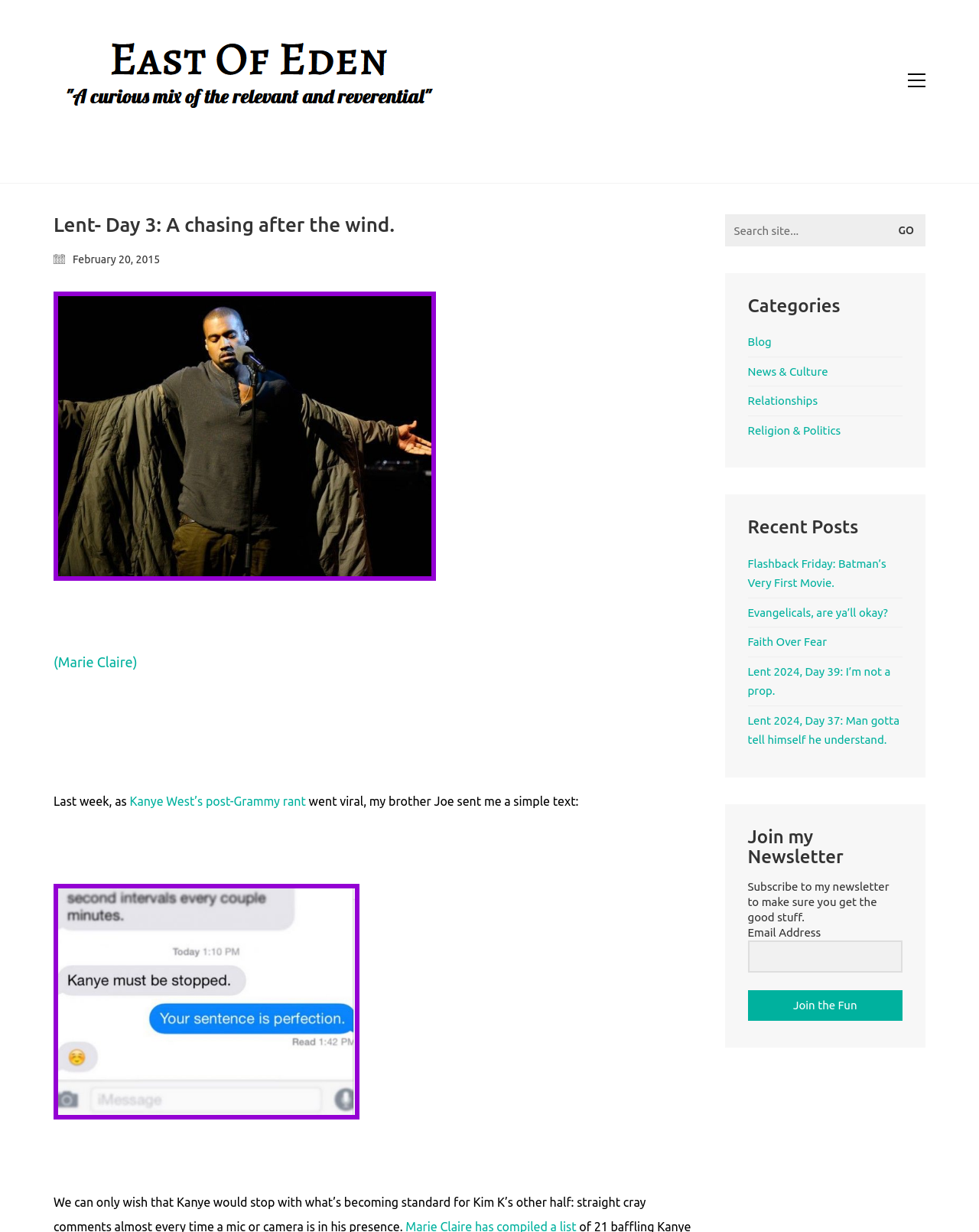Please locate the bounding box coordinates of the element that needs to be clicked to achieve the following instruction: "Search for something". The coordinates should be four float numbers between 0 and 1, i.e., [left, top, right, bottom].

[0.74, 0.174, 0.945, 0.2]